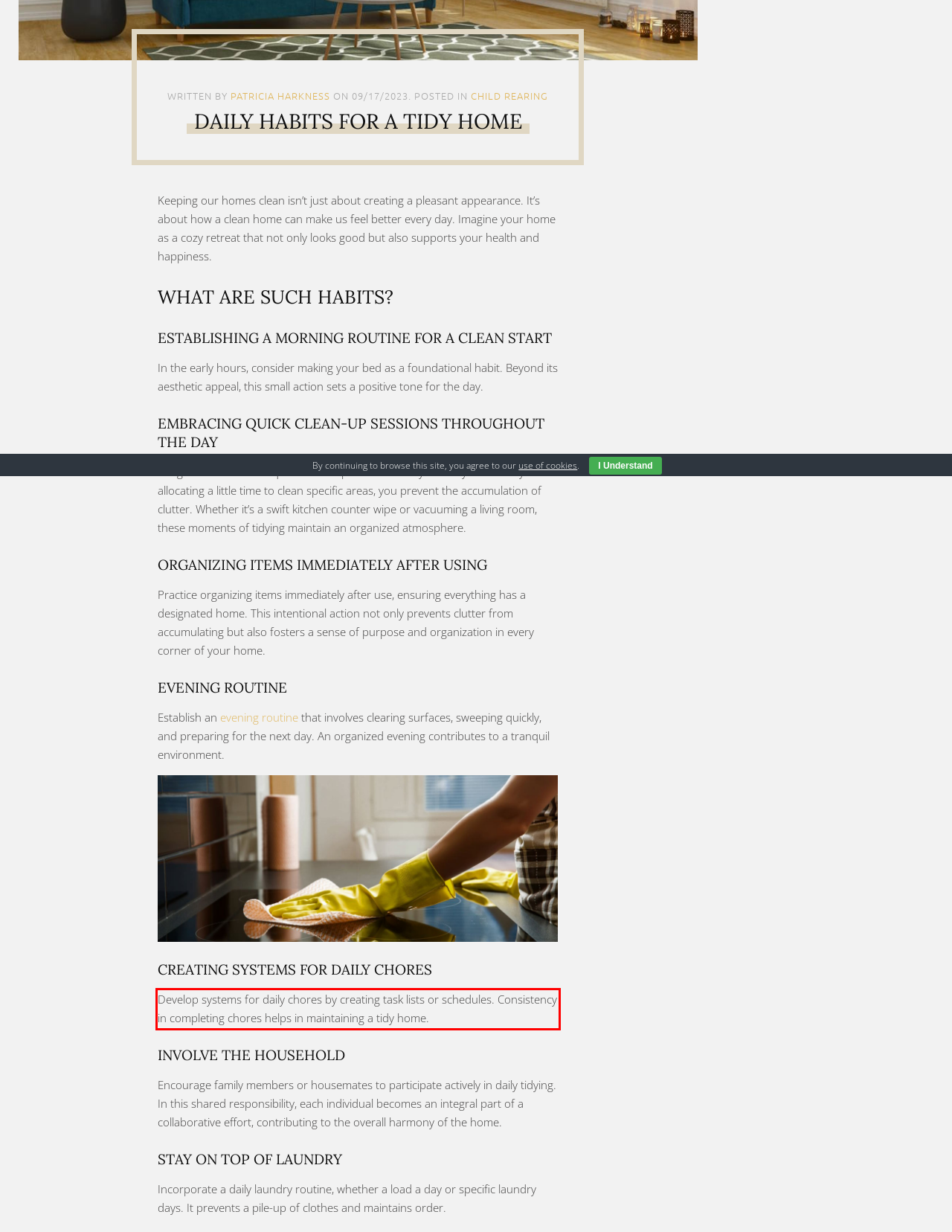Analyze the red bounding box in the provided webpage screenshot and generate the text content contained within.

Develop systems for daily chores by creating task lists or schedules. Consistency in completing chores helps in maintaining a tidy home.